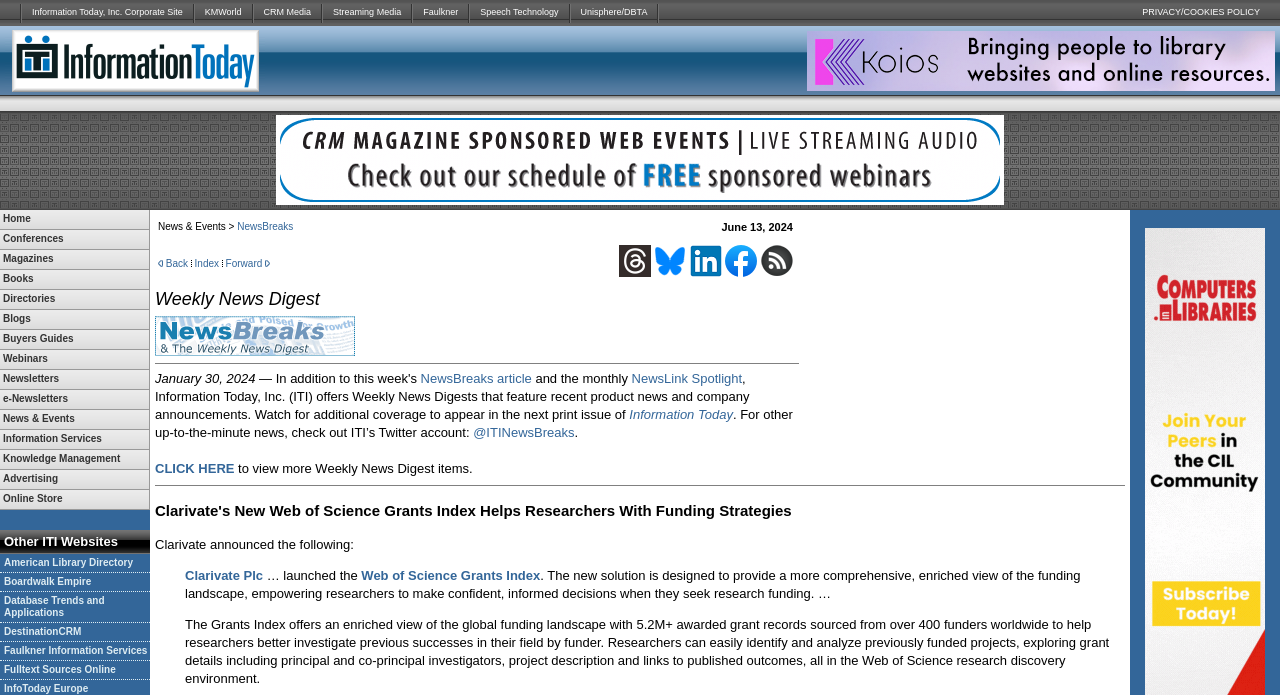Provide the bounding box coordinates of the area you need to click to execute the following instruction: "View PRIVACY/COOKIES POLICY".

[0.821, 0.0, 1.0, 0.037]